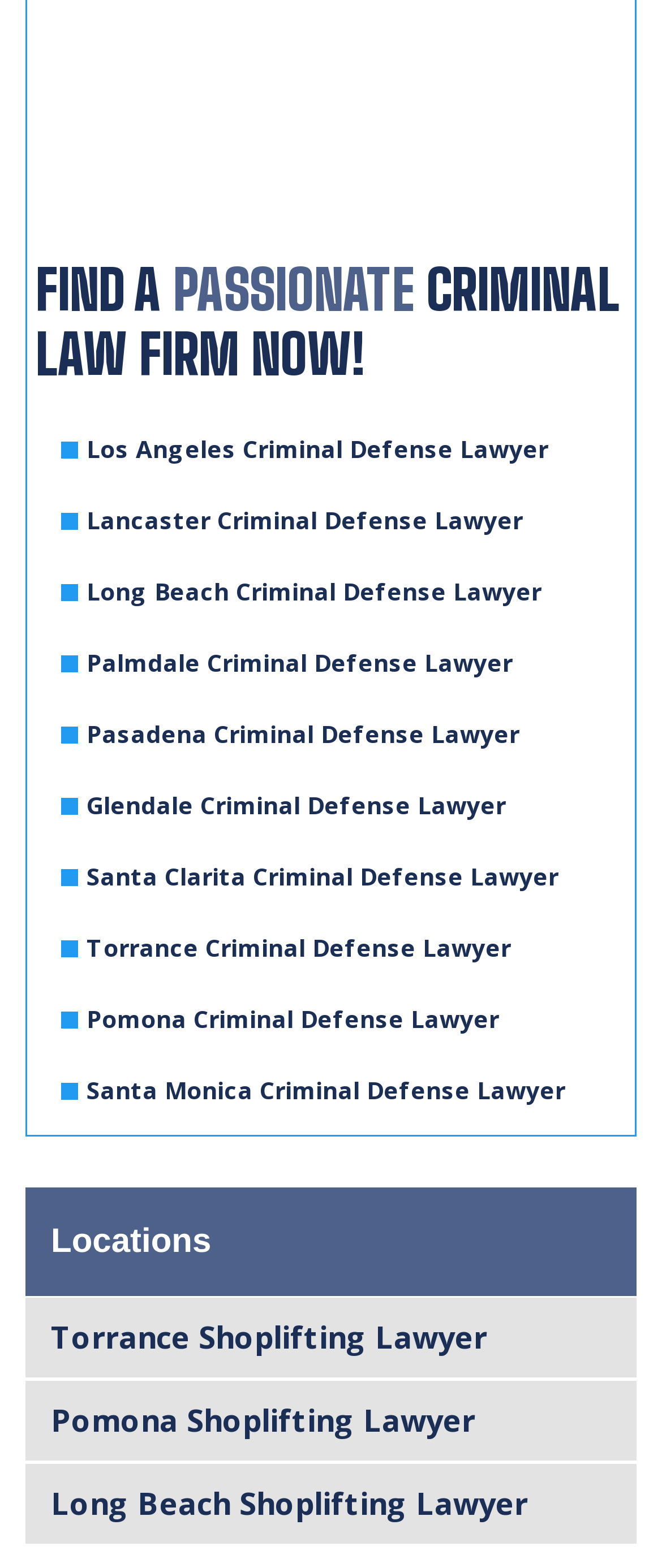Determine the bounding box coordinates of the clickable element to complete this instruction: "Find a passionate criminal law firm now". Provide the coordinates in the format of four float numbers between 0 and 1, [left, top, right, bottom].

[0.054, 0.165, 0.946, 0.248]